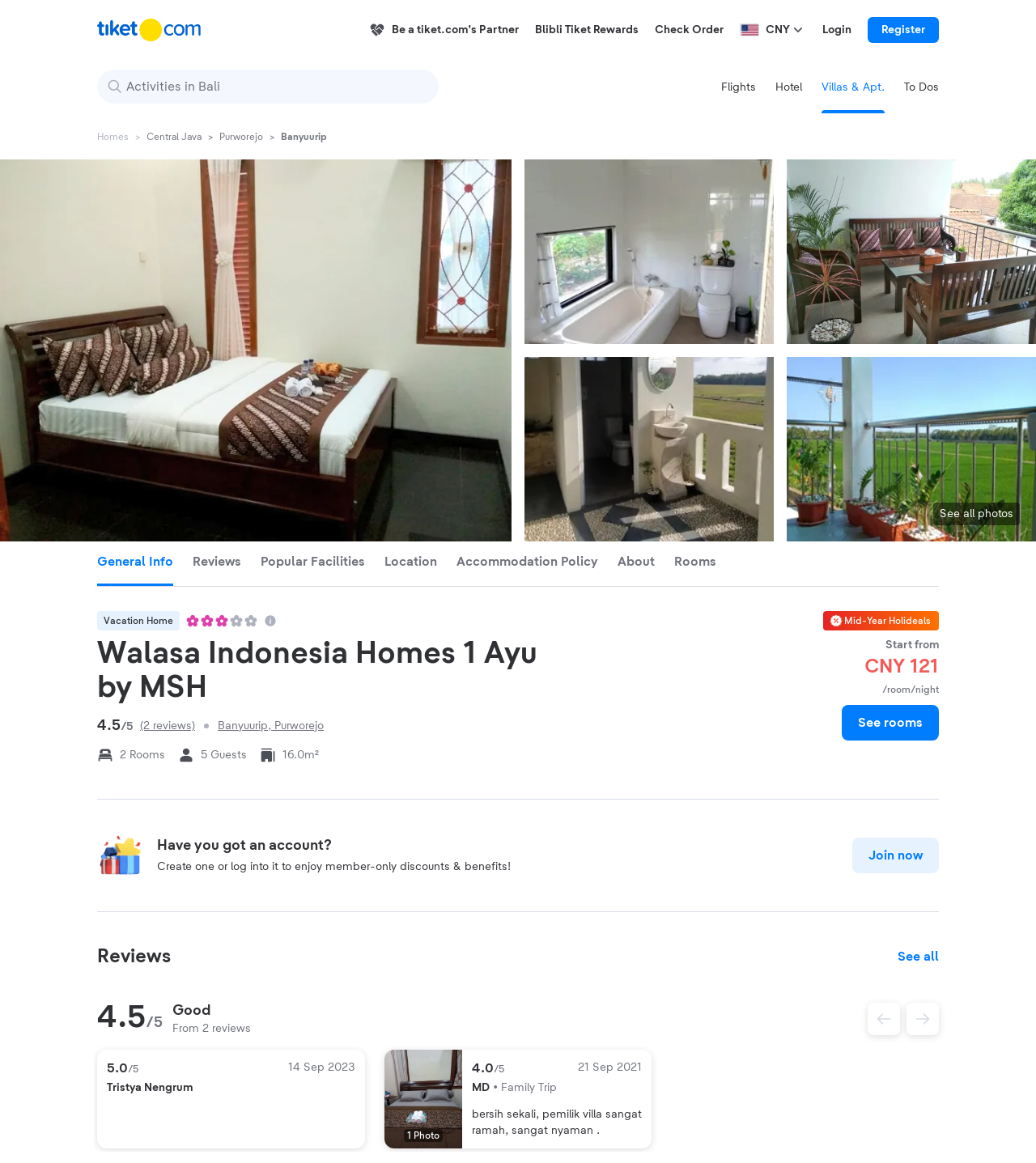Locate and extract the text of the main heading on the webpage.

Walasa Indonesia Homes 1 Ayu by MSH